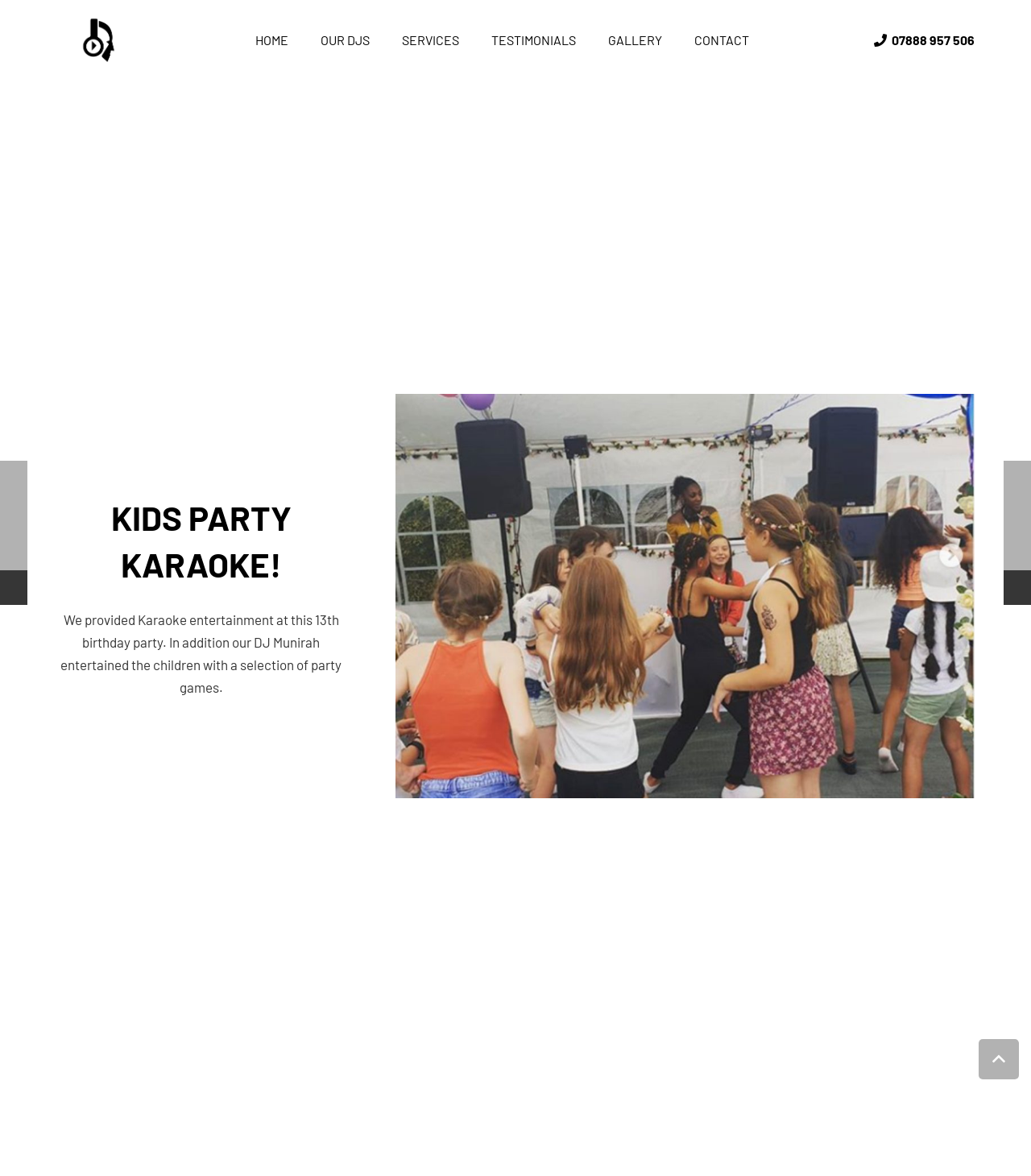How many links are in the top navigation bar?
Provide an in-depth and detailed explanation in response to the question.

I counted the number of link elements in the top navigation bar, which are 'HOME', 'OUR DJS', 'SERVICES', 'TESTIMONIALS', 'GALLERY', 'CONTACT', and two other links, totaling 7 links.